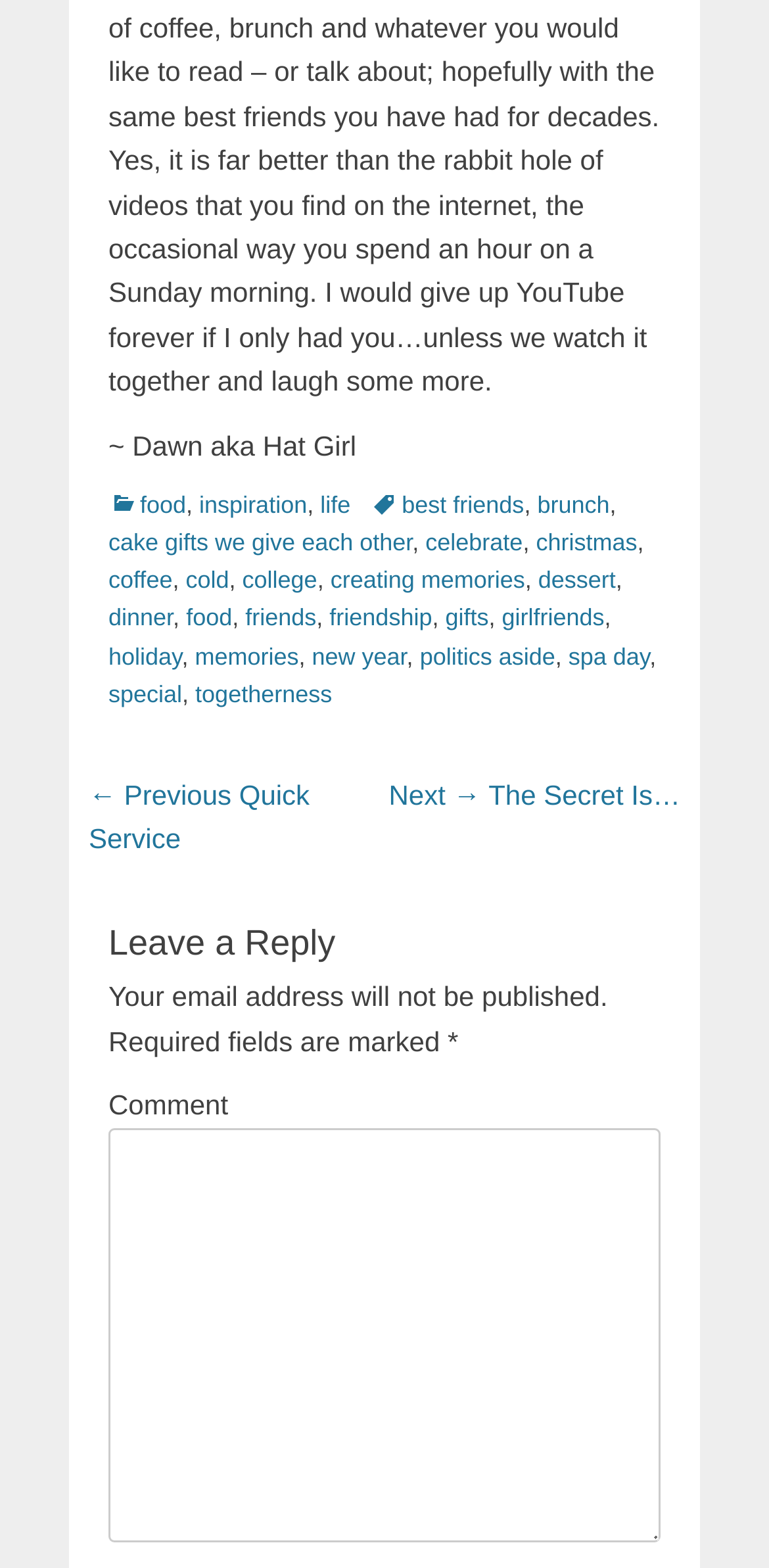Determine the coordinates of the bounding box for the clickable area needed to execute this instruction: "View the next post".

[0.506, 0.497, 0.885, 0.517]